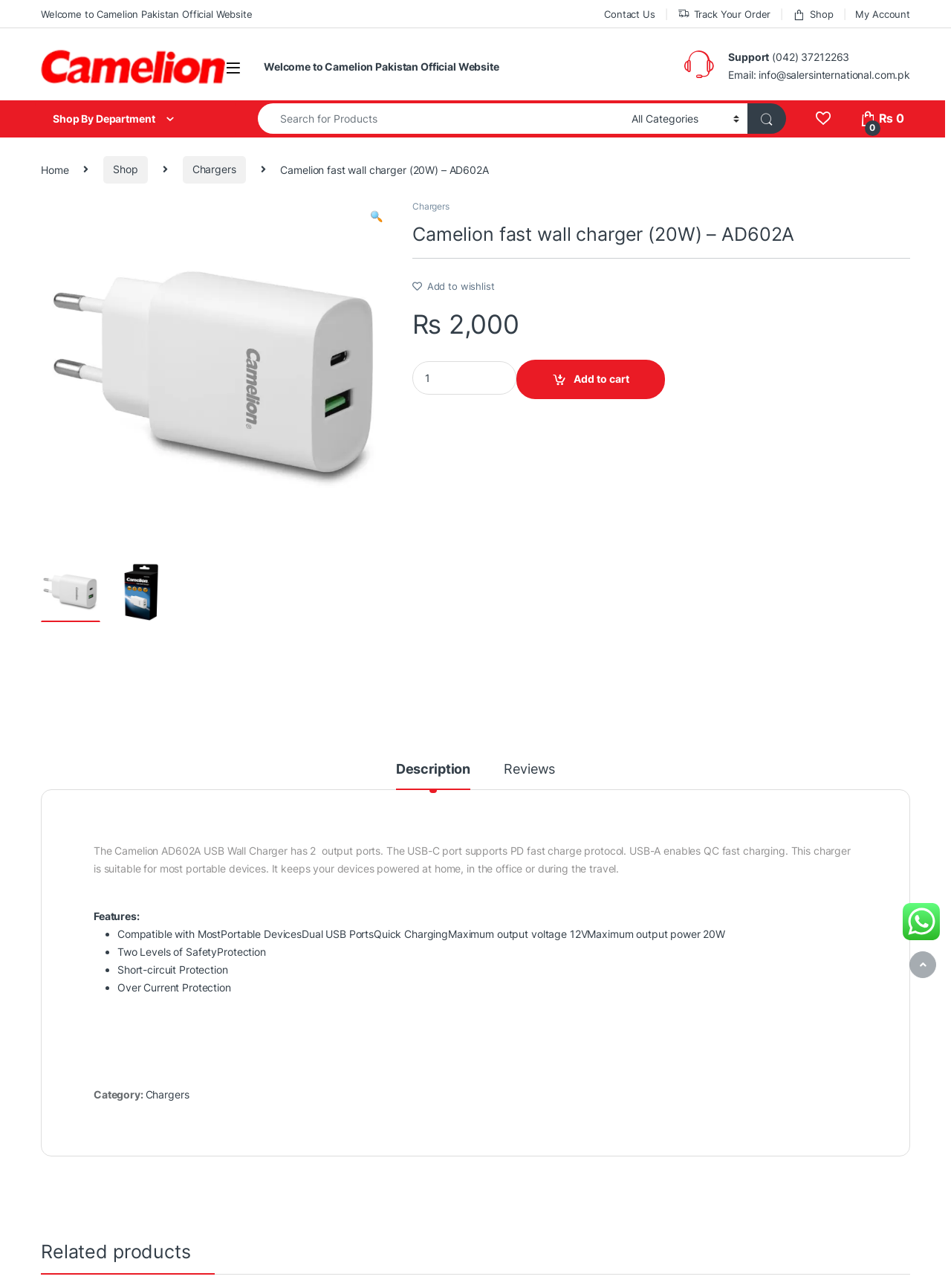Please specify the bounding box coordinates of the clickable region to carry out the following instruction: "View product description". The coordinates should be four float numbers between 0 and 1, in the format [left, top, right, bottom].

[0.416, 0.592, 0.495, 0.613]